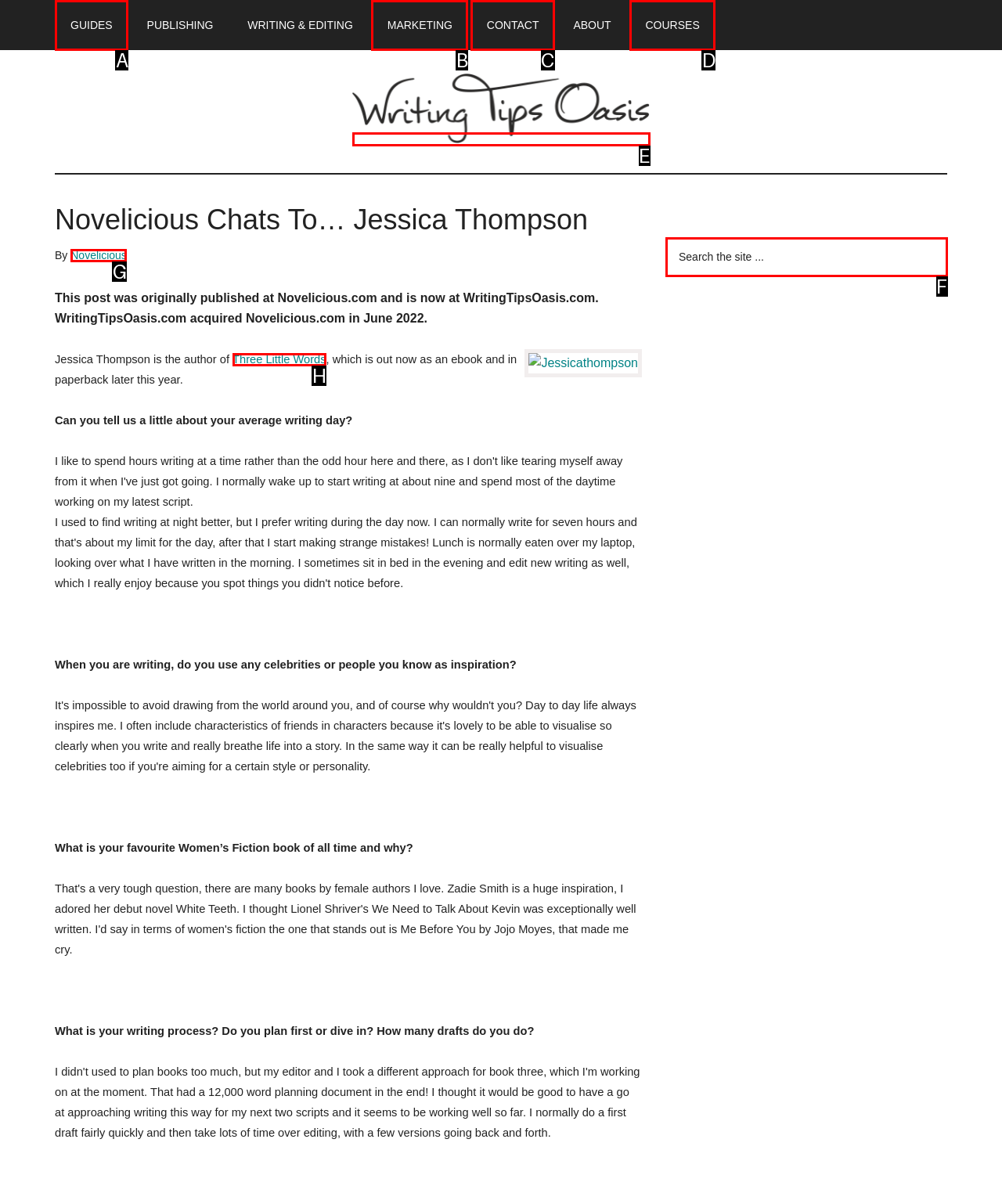Determine which option aligns with the description: Guides. Provide the letter of the chosen option directly.

A